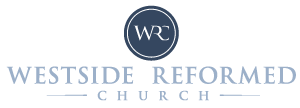Based on the visual content of the image, answer the question thoroughly: What is the purpose of the Westside Reformed Church's logo?

The logo is representative of the church's identity and mission, aimed at fostering a community centered on faith and worship, which encapsulates the essence of the church's outreach and theological focus, inviting members and visitors alike to engage with their spiritual journey.